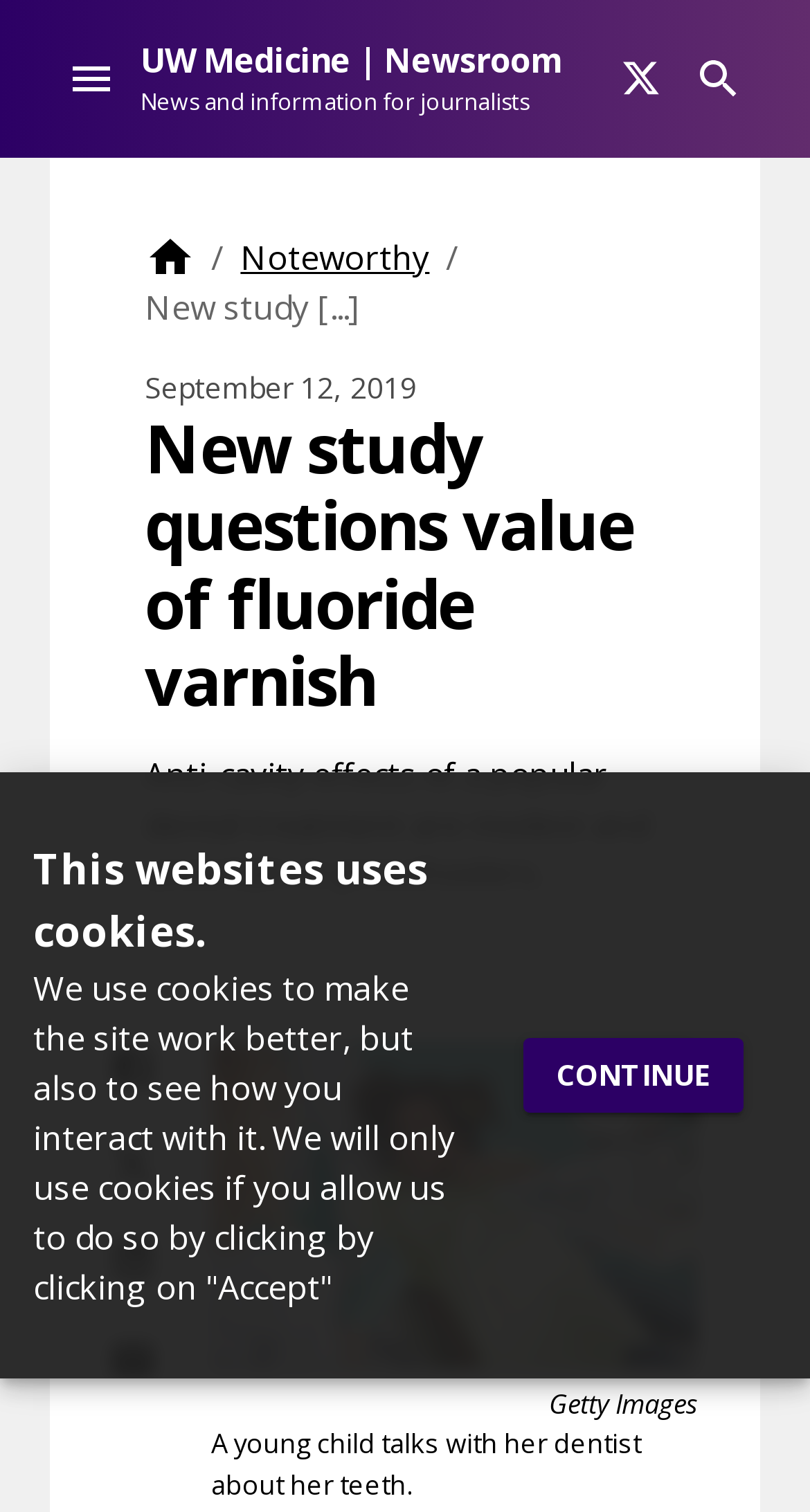Can you find the bounding box coordinates for the UI element given this description: "Continue"? Provide the coordinates as four float numbers between 0 and 1: [left, top, right, bottom].

[0.646, 0.686, 0.918, 0.736]